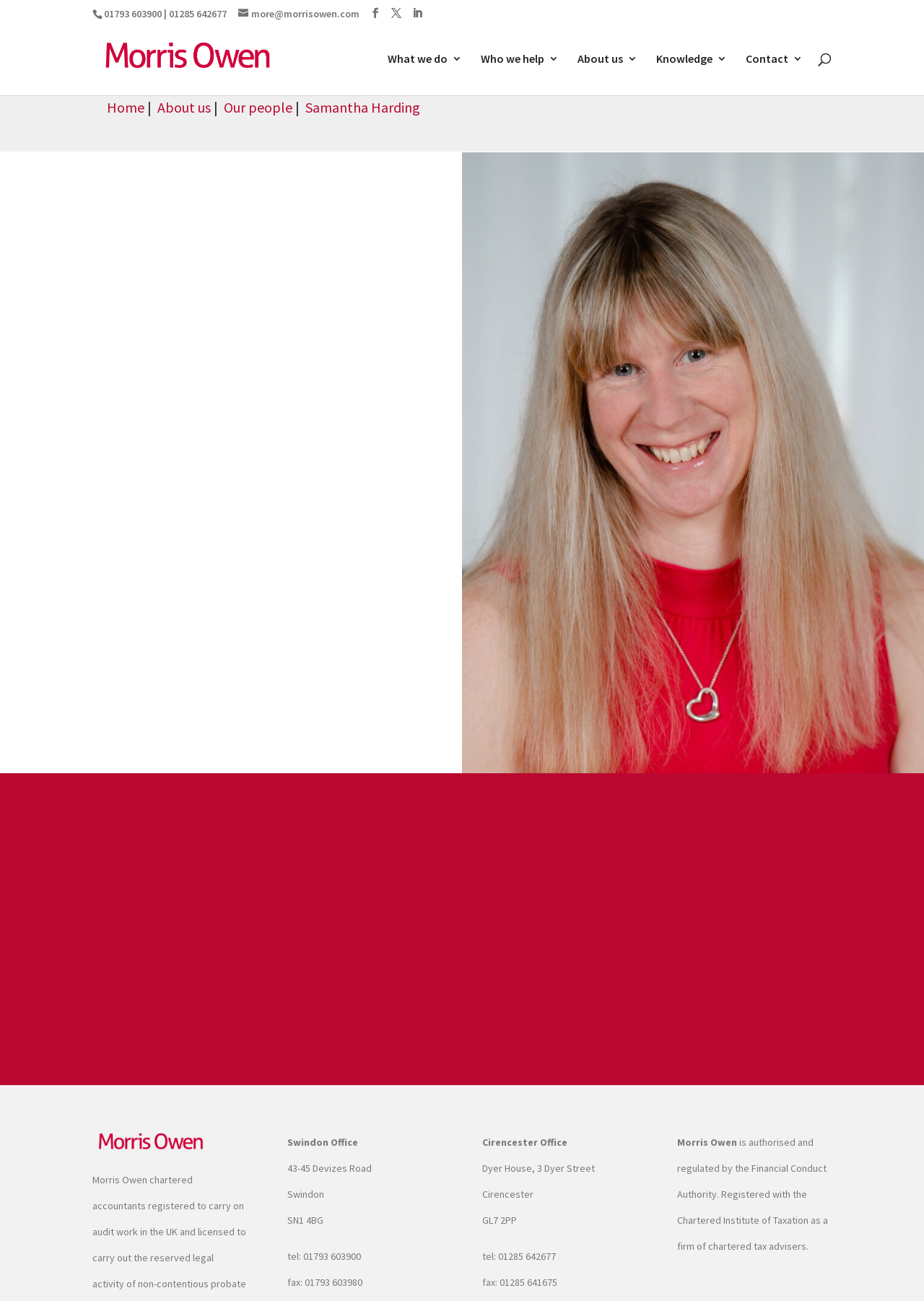Please identify the bounding box coordinates of the element's region that should be clicked to execute the following instruction: "Contact us". The bounding box coordinates must be four float numbers between 0 and 1, i.e., [left, top, right, bottom].

[0.448, 0.738, 0.552, 0.766]